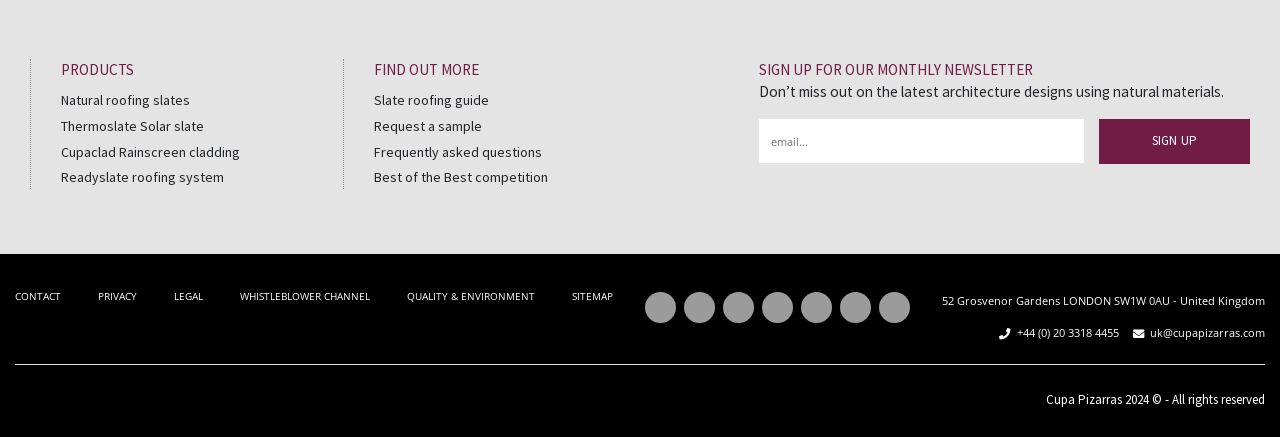What is the copyright year mentioned?
Answer the question with a single word or phrase derived from the image.

2024